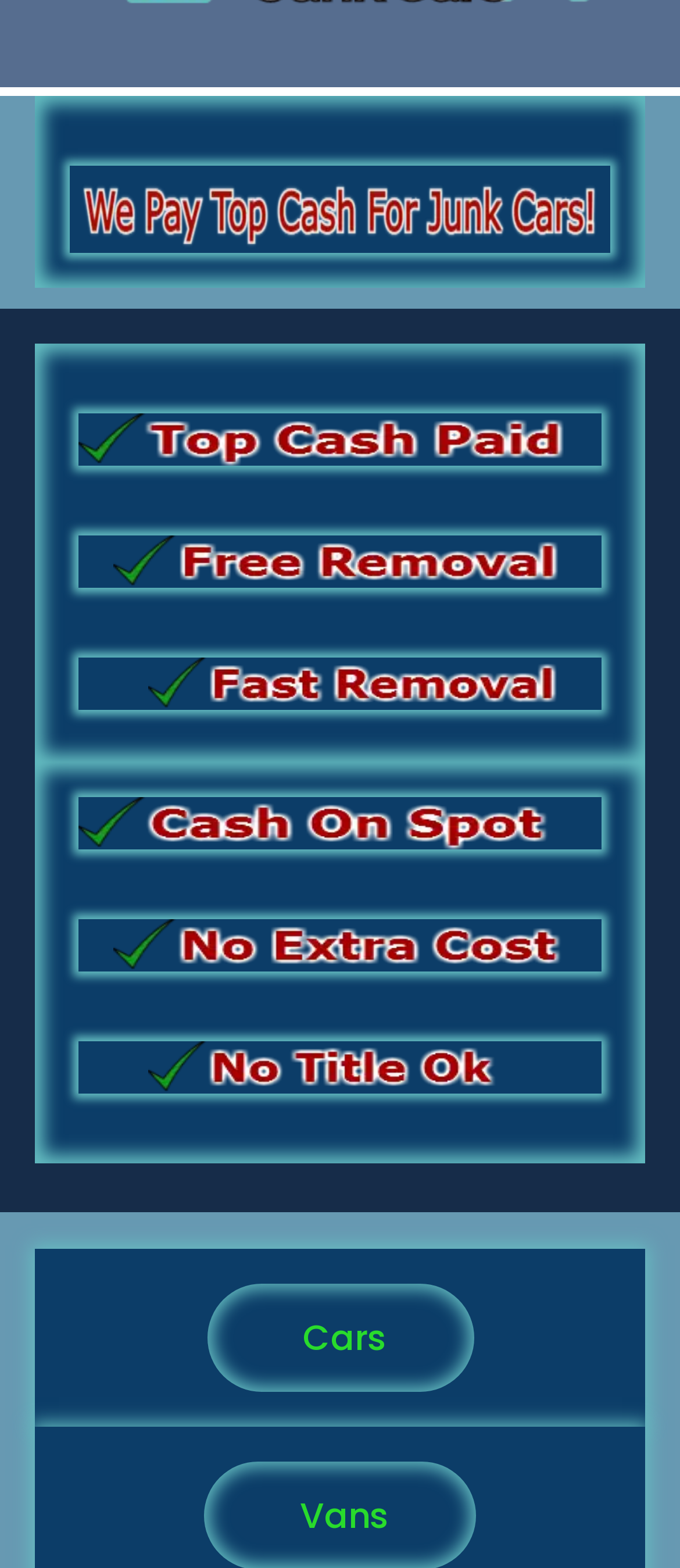Could you highlight the region that needs to be clicked to execute the instruction: "Click on 'Cars'"?

[0.304, 0.819, 0.696, 0.888]